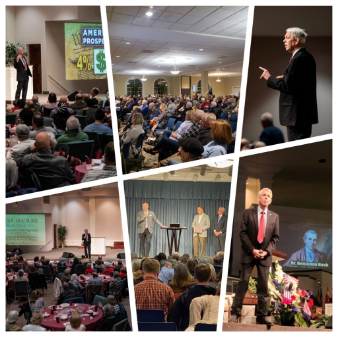From the details in the image, provide a thorough response to the question: What type of gatherings does David Barton participate in?

The caption states that each frame reflects Barton’s commitment to discussing historical truths and values, engaging with passionate audiences across different venues, including church-related gatherings, which implies that he participates in such events.